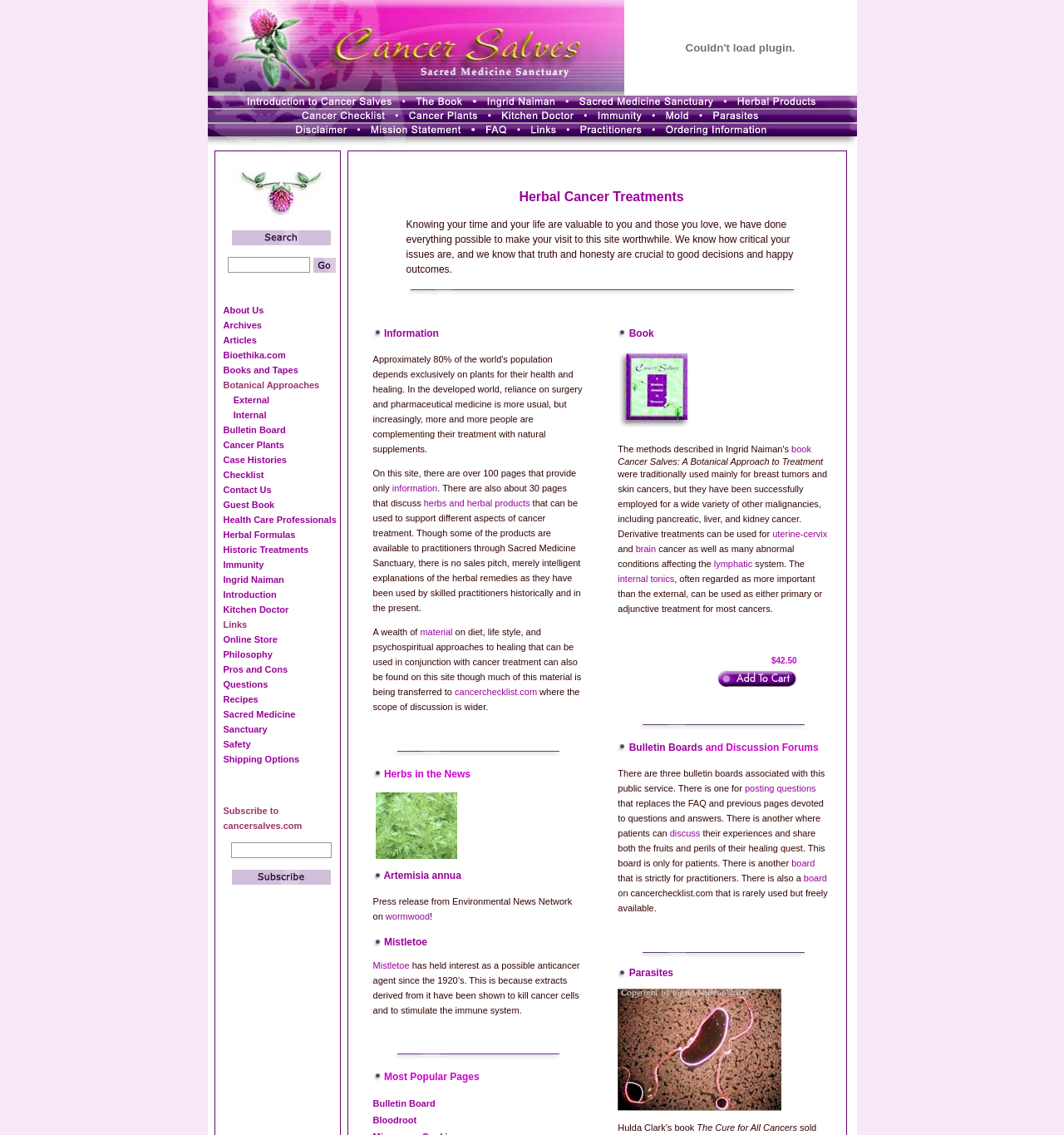Determine the bounding box coordinates for the area that needs to be clicked to fulfill this task: "Go to 'Home'". The coordinates must be given as four float numbers between 0 and 1, i.e., [left, top, right, bottom].

None